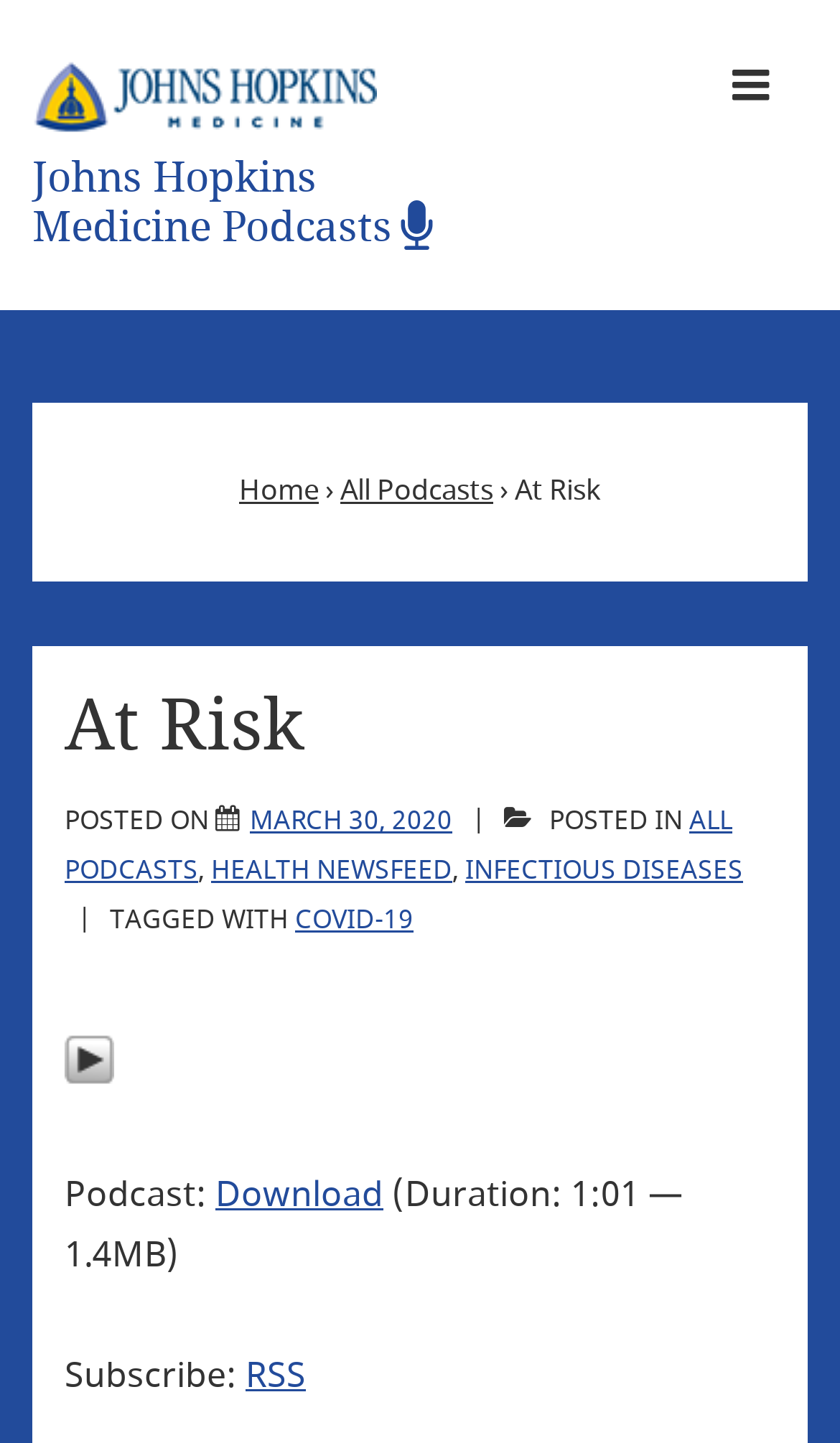Please find and report the bounding box coordinates of the element to click in order to perform the following action: "Play the podcast". The coordinates should be expressed as four float numbers between 0 and 1, in the format [left, top, right, bottom].

[0.077, 0.727, 0.136, 0.763]